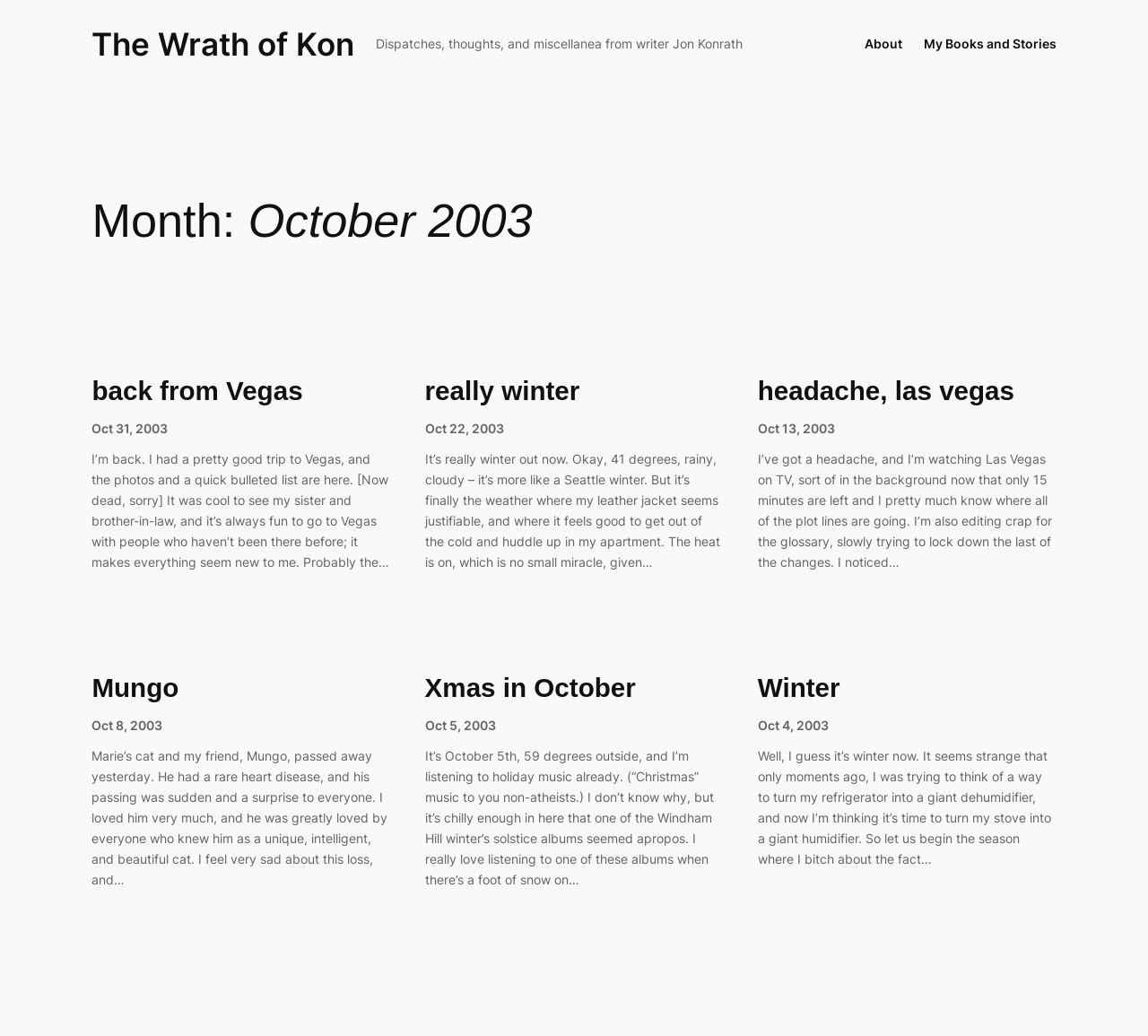Using the format (top-left x, top-left y, bottom-right x, bottom-right y), and given the element description, identify the bounding box coordinates within the screenshot: really winter

[0.37, 0.362, 0.505, 0.392]